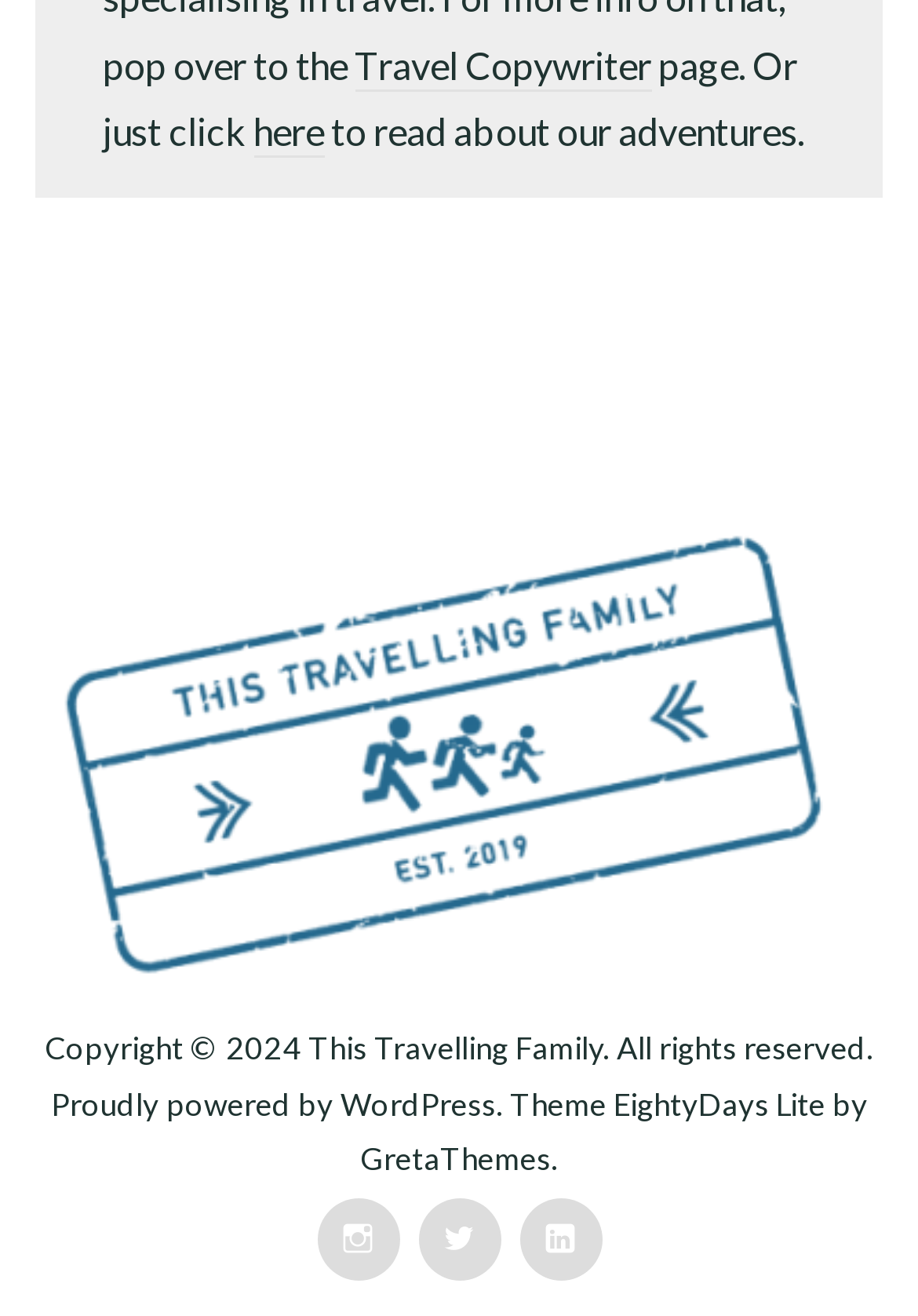Locate the bounding box coordinates of the element I should click to achieve the following instruction: "Read about our adventures".

[0.276, 0.083, 0.353, 0.121]